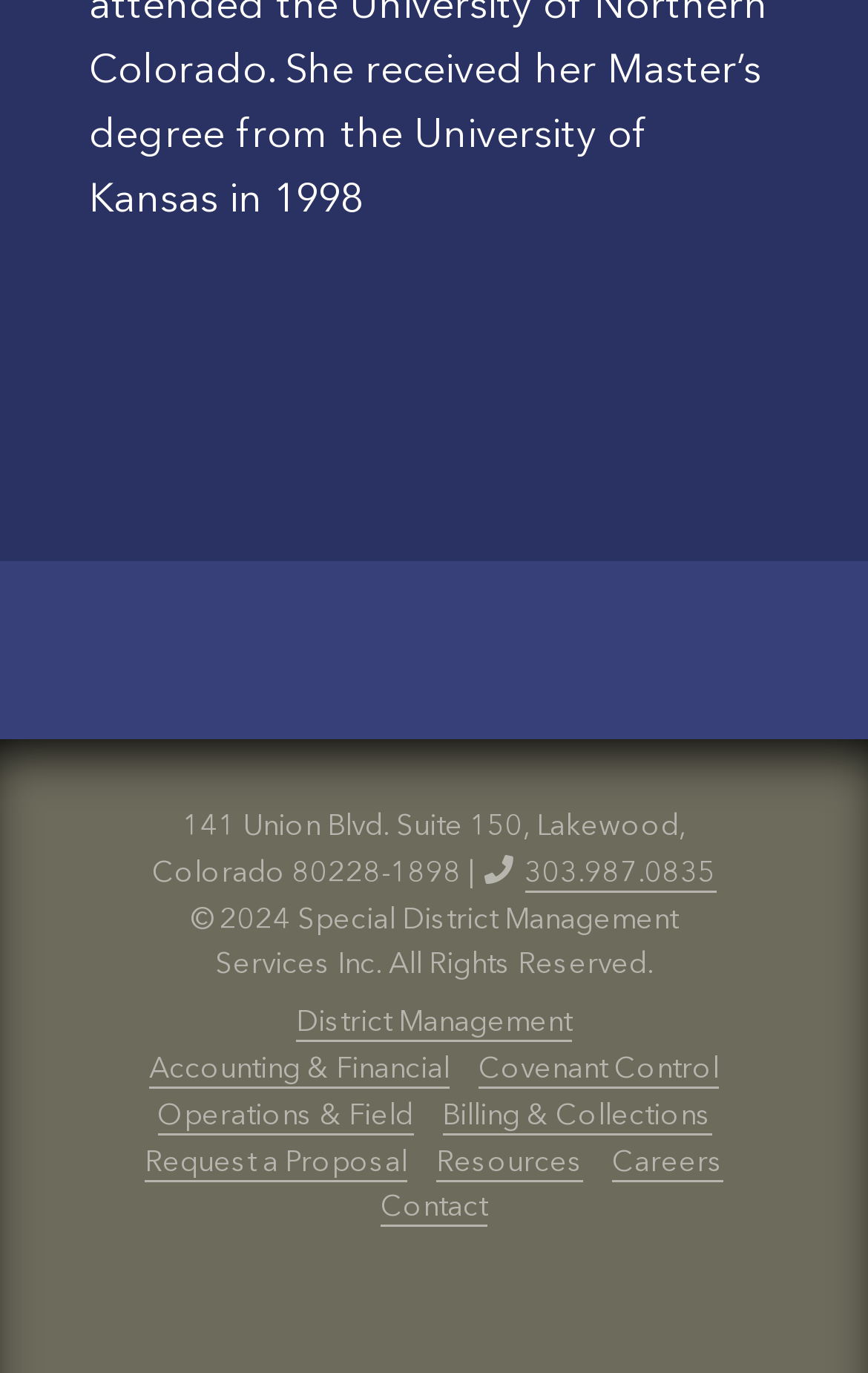Can you give a detailed response to the following question using the information from the image? What is the address of Special District Management Services Inc.?

I found the address by looking at the static text element with the bounding box coordinates [0.175, 0.592, 0.79, 0.647], which contains the address information.